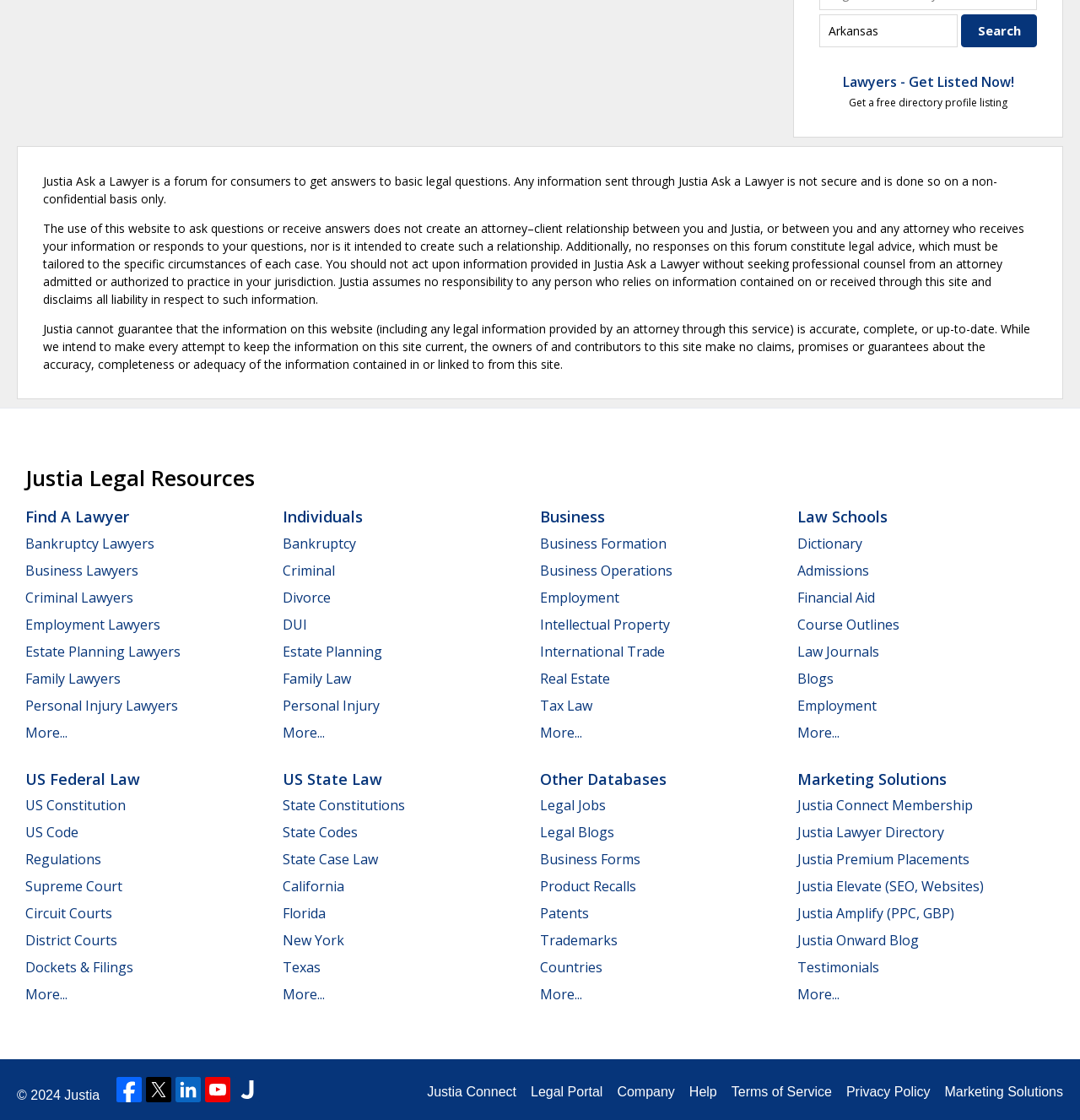What types of lawyers are listed on this website?
Based on the image, please offer an in-depth response to the question.

The webpage lists various types of lawyers, including Bankruptcy Lawyers, Business Lawyers, Criminal Lawyers, Employment Lawyers, Estate Planning Lawyers, Family Lawyers, and Personal Injury Lawyers. These links are located in the middle section of the webpage.